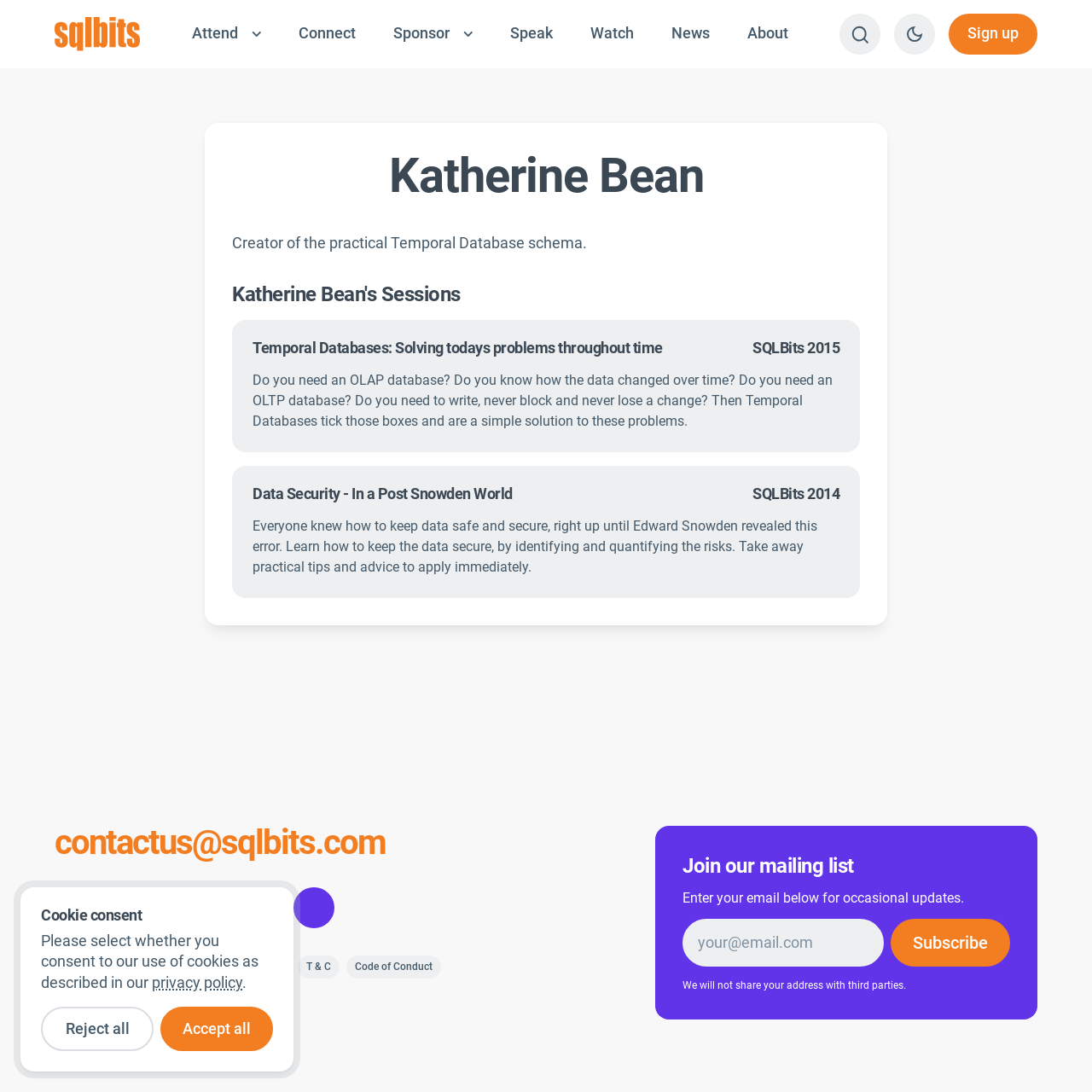What social media platforms are linked on the webpage?
Refer to the image and offer an in-depth and detailed answer to the question.

The webpage has links to various social media platforms, including LinkedIn, YouTube, Twitter, Mastodon, Facebook, and Instagram. These links are provided at the bottom of the webpage, allowing users to connect with Katherine Bean or SQLBits on these platforms.